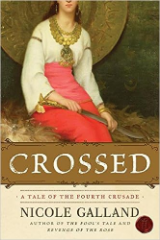Using the elements shown in the image, answer the question comprehensively: What is the figure in the book cover holding?

The figure in the book cover is depicted holding a sword, which suggests themes of conflict and valor associated with the Fourth Crusade.